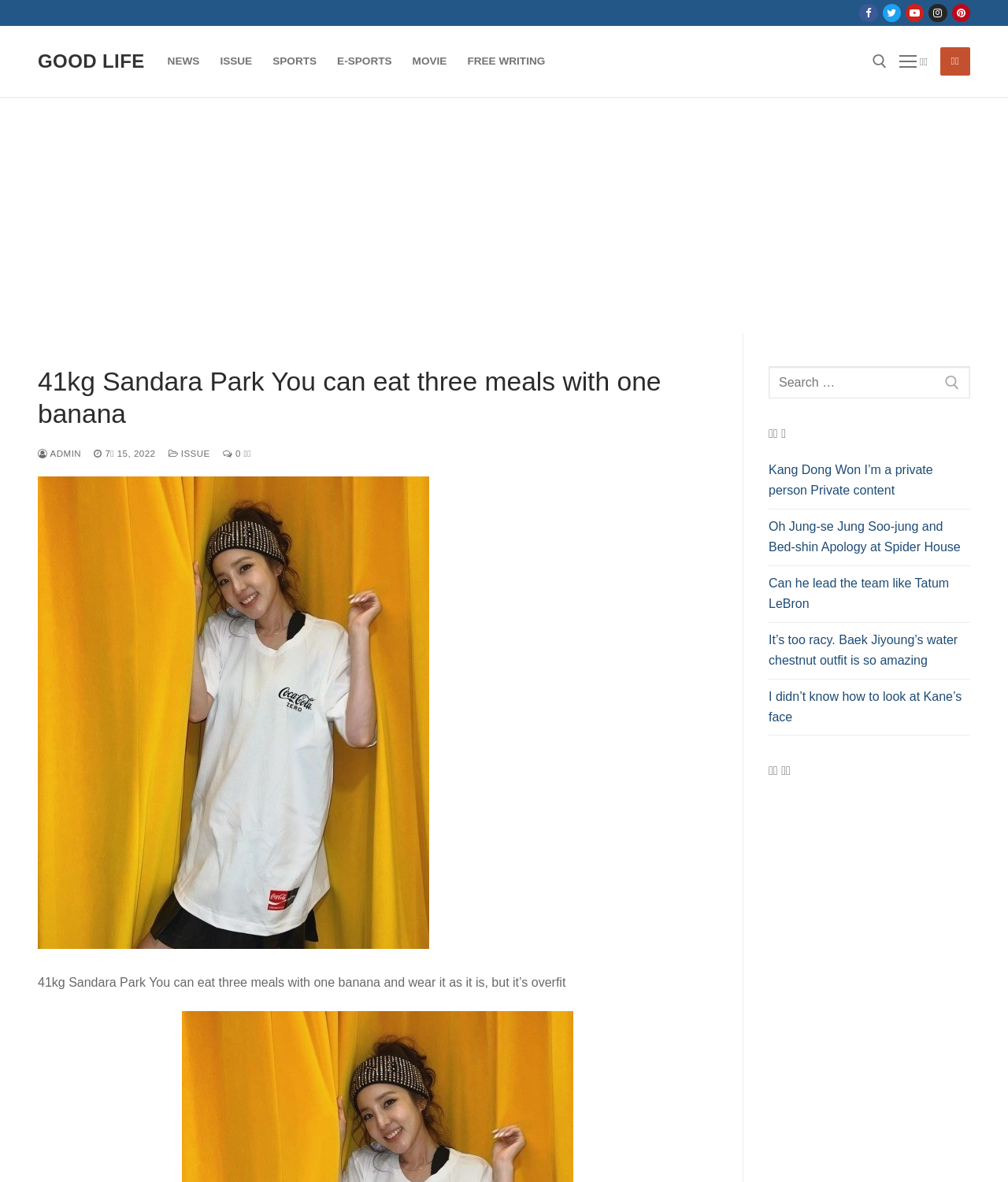Locate the bounding box coordinates of the clickable area to execute the instruction: "Read the 'Facebook IS the bully' article". Provide the coordinates as four float numbers between 0 and 1, represented as [left, top, right, bottom].

None